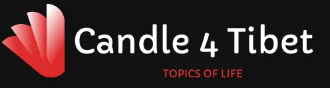Describe all elements and aspects of the image.

The image features the logo of "Candle 4 Tibet," which creatively combines elements of nature and spirituality. The logo showcases a stylized flame, rendered in vibrant shades of red, symbolizing warmth, light, and hope. Beneath the flame, the name "Candle 4 Tibet" is prominently displayed in a clean, modern font, emphasizing clarity and readability. The tagline "TOPICS OF LIFE" is positioned below the main title, hinting at the depth and variety of content available, likely touching on cultural, spiritual, and humanitarian themes related to Tibet. The background is dark, which enhances the striking contrast of the red flame and white text, making the logo visually impactful and inviting for viewers. This branding aims to convey a sense of purpose and connection to life’s fundamental topics, aligning with the mission of promoting awareness and appreciation for Tibetan culture and issues.